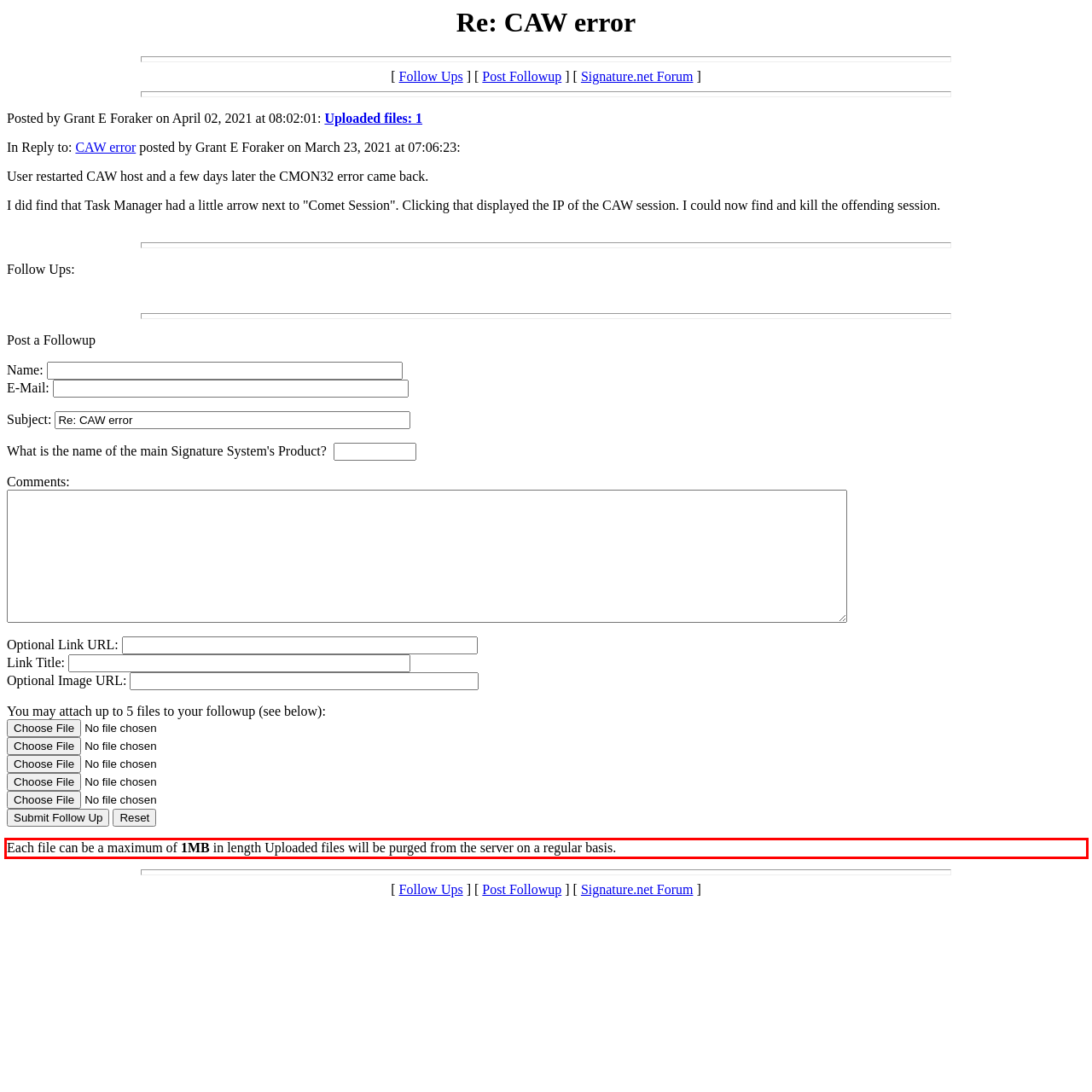Using the provided screenshot of a webpage, recognize the text inside the red rectangle bounding box by performing OCR.

Each file can be a maximum of 1MB in length Uploaded files will be purged from the server on a regular basis.